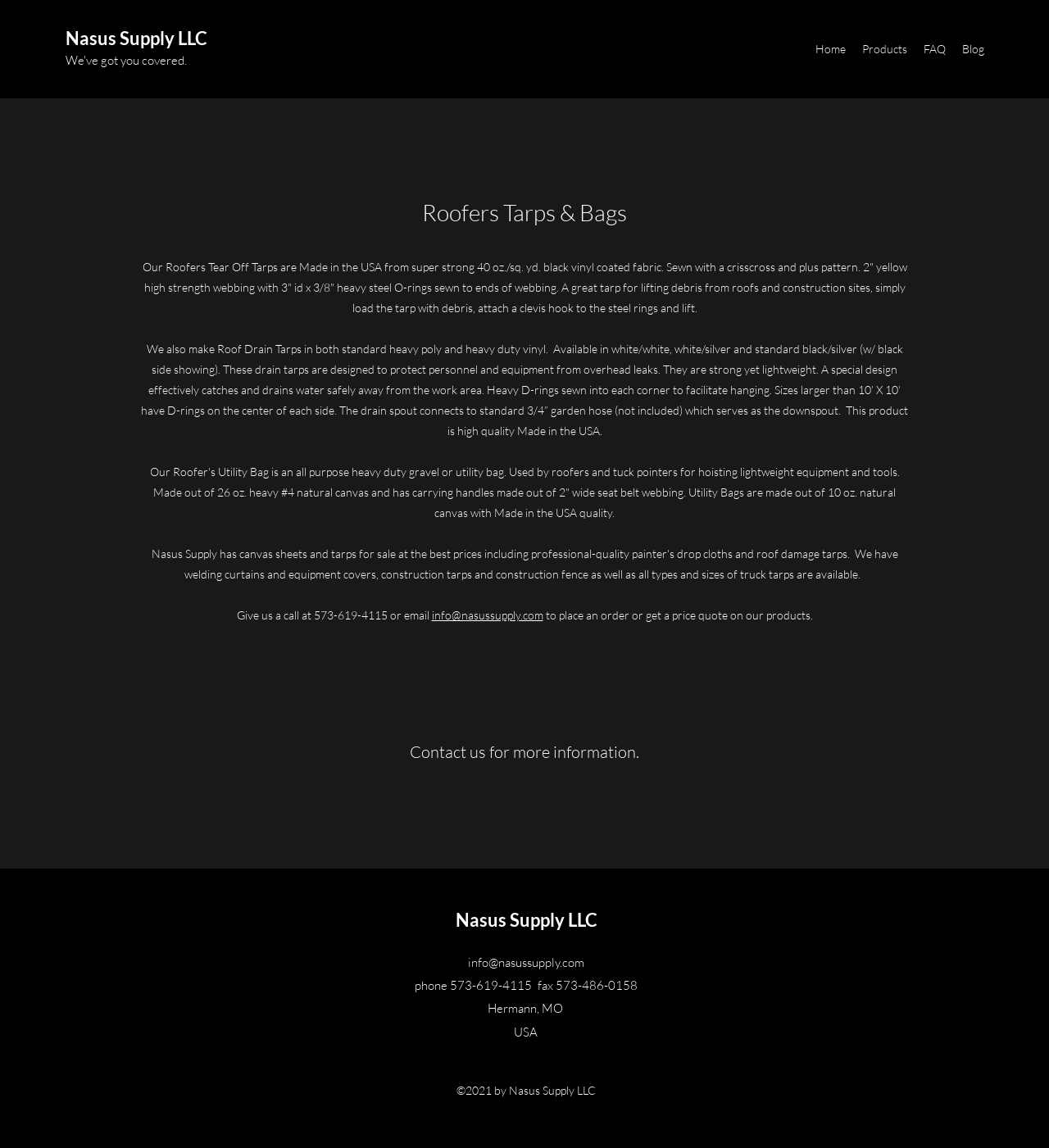Please specify the bounding box coordinates for the clickable region that will help you carry out the instruction: "Click on FAQ".

[0.873, 0.032, 0.909, 0.054]